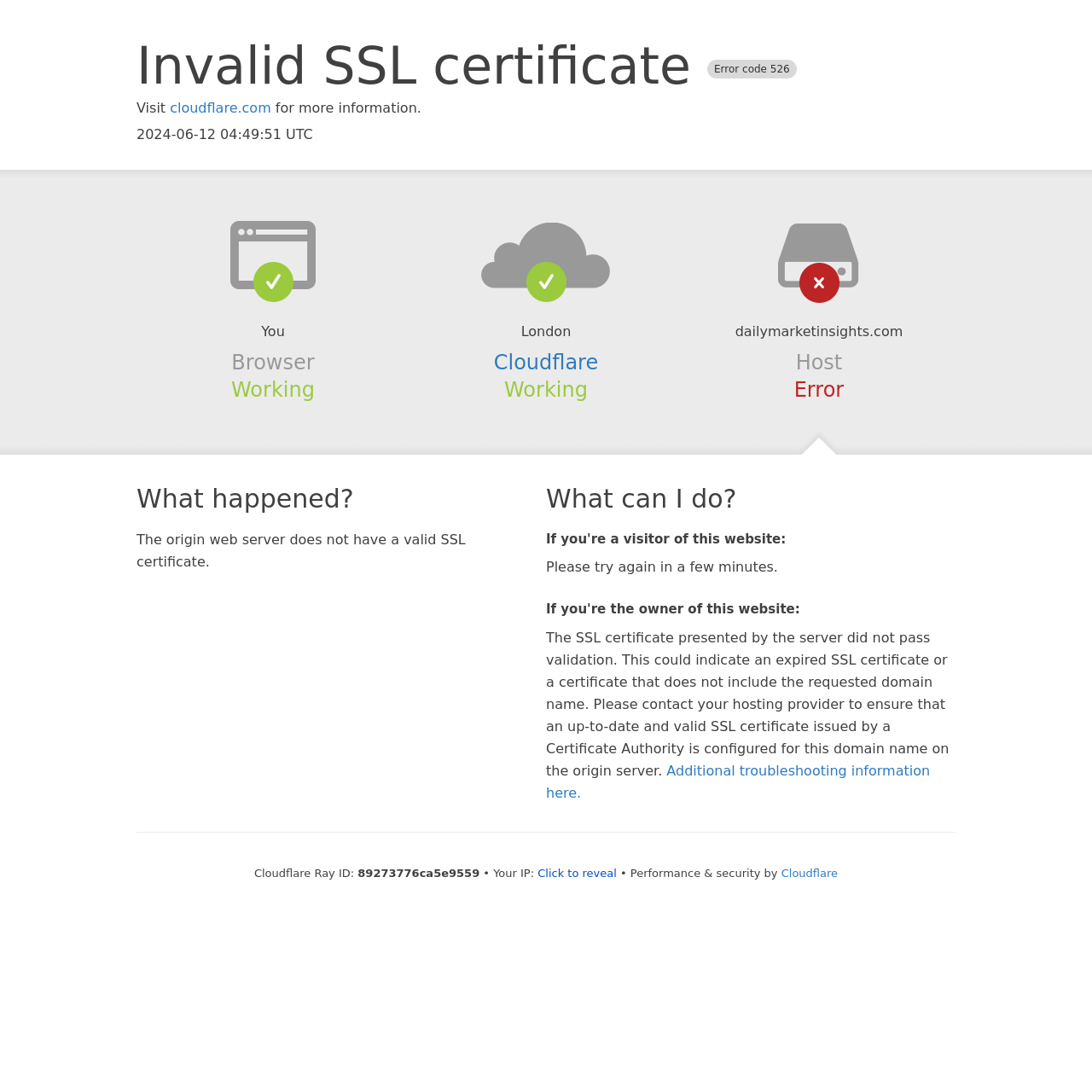Please provide a comprehensive response to the question below by analyzing the image: 
What is the name of the hosting provider?

The name of the hosting provider is mentioned in the heading 'Cloudflare' and also in the link 'Cloudflare' on the webpage.